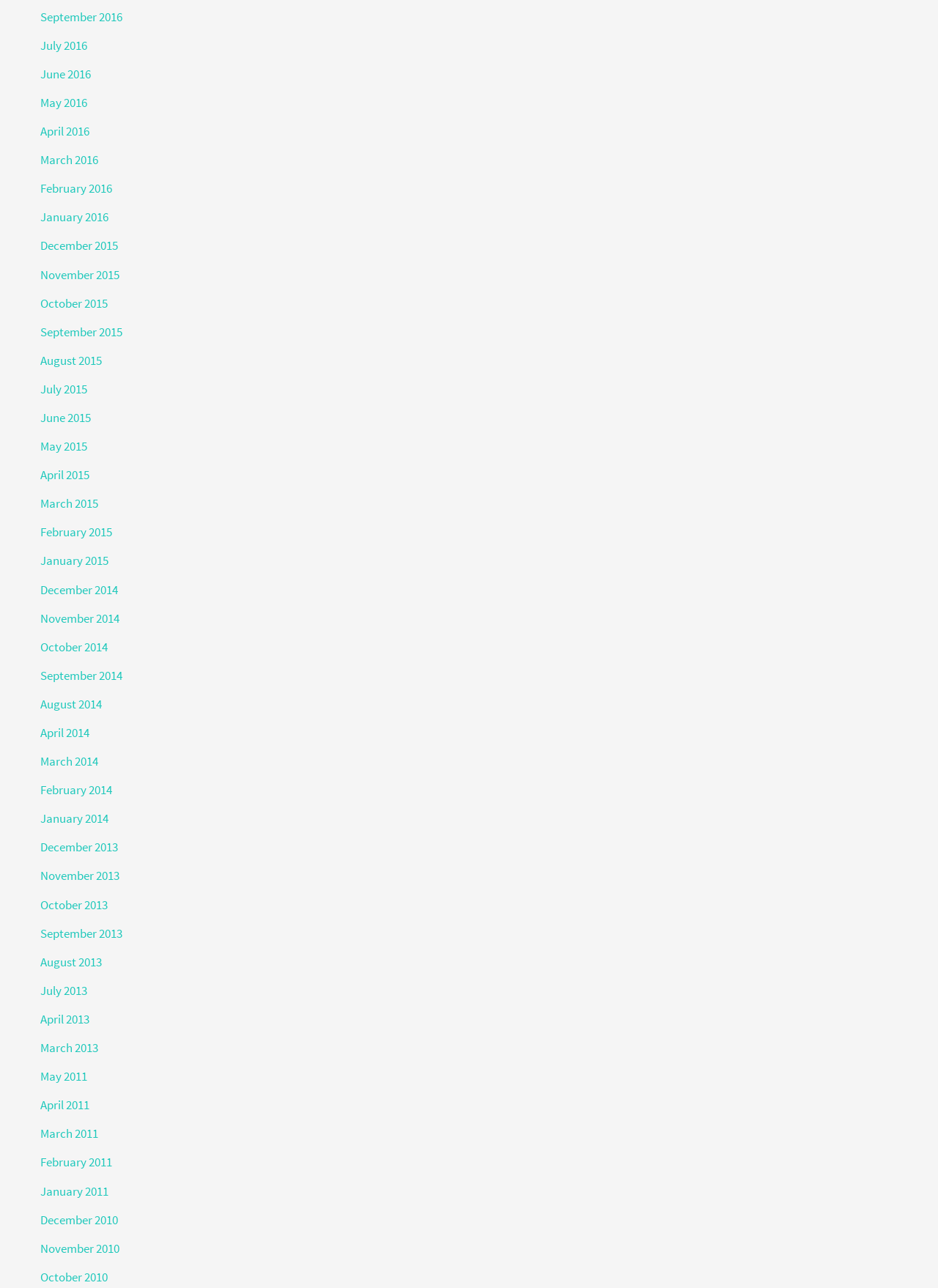Find the bounding box coordinates for the element that must be clicked to complete the instruction: "View November 2014 archives". The coordinates should be four float numbers between 0 and 1, indicated as [left, top, right, bottom].

[0.043, 0.474, 0.127, 0.487]